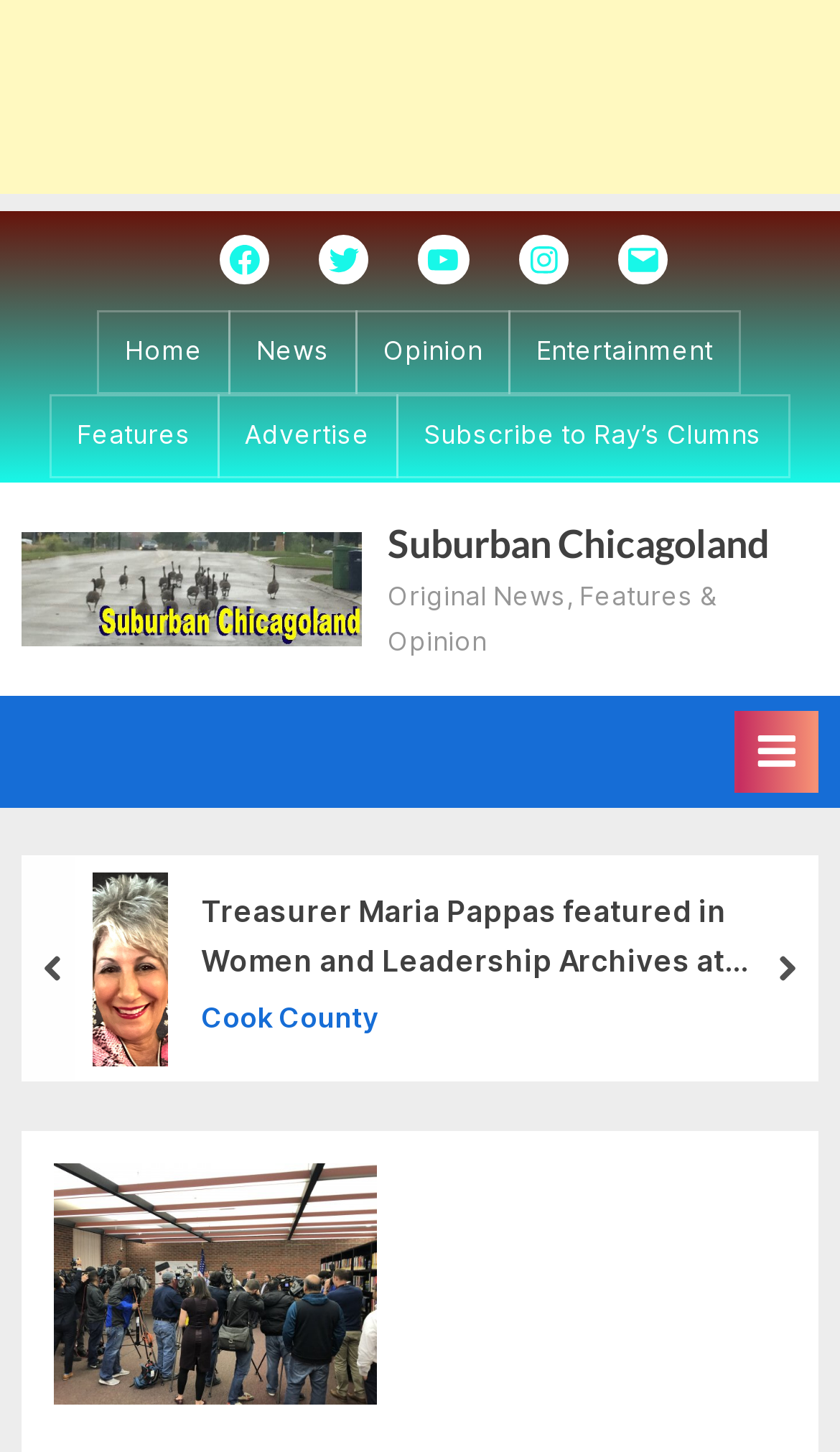Find the bounding box coordinates of the area to click in order to follow the instruction: "View Opinion articles".

[0.456, 0.23, 0.574, 0.256]